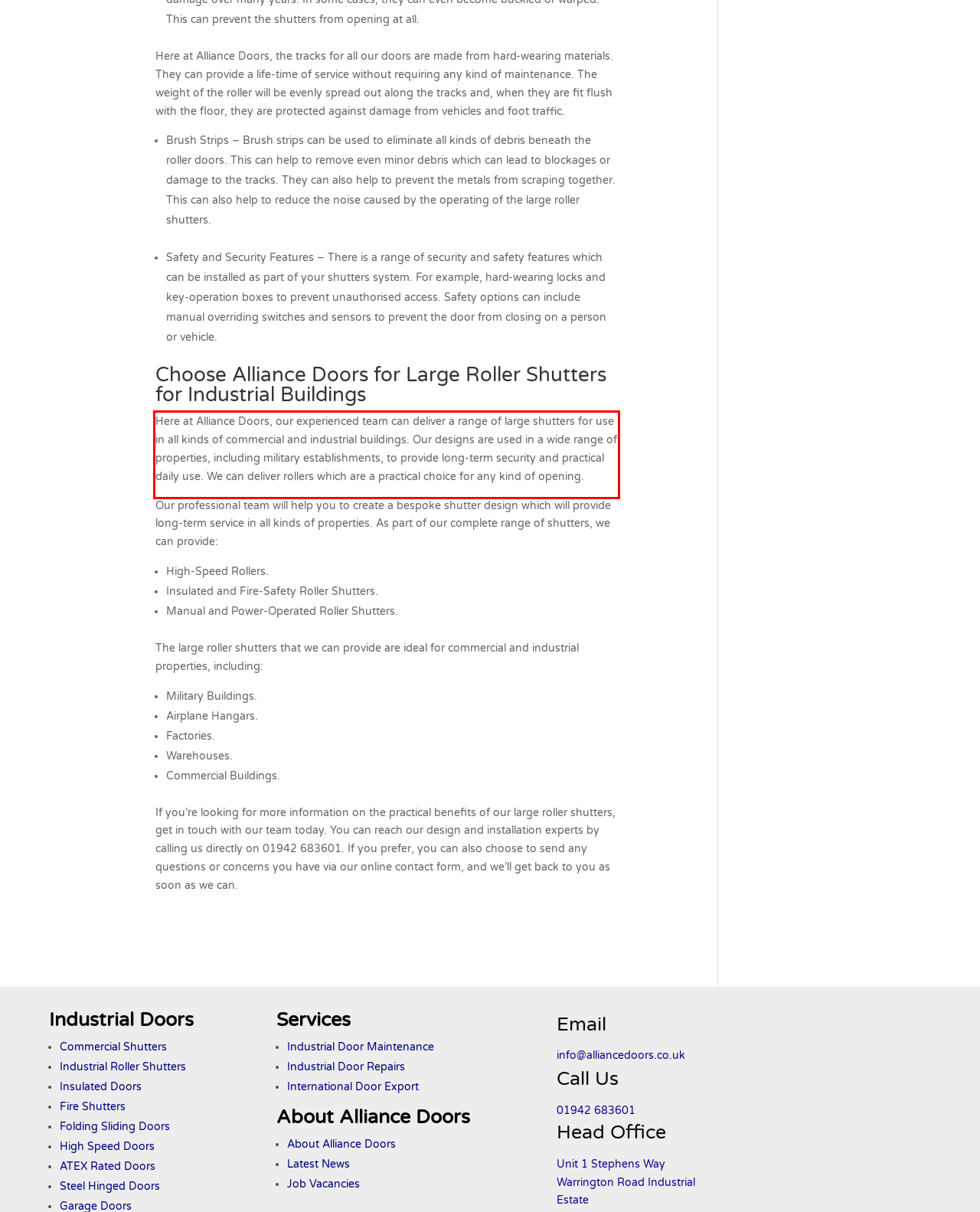Look at the screenshot of the webpage, locate the red rectangle bounding box, and generate the text content that it contains.

Here at Alliance Doors, our experienced team can deliver a range of large shutters for use in all kinds of commercial and industrial buildings. Our designs are used in a wide range of properties, including military establishments, to provide long-term security and practical daily use. We can deliver rollers which are a practical choice for any kind of opening.